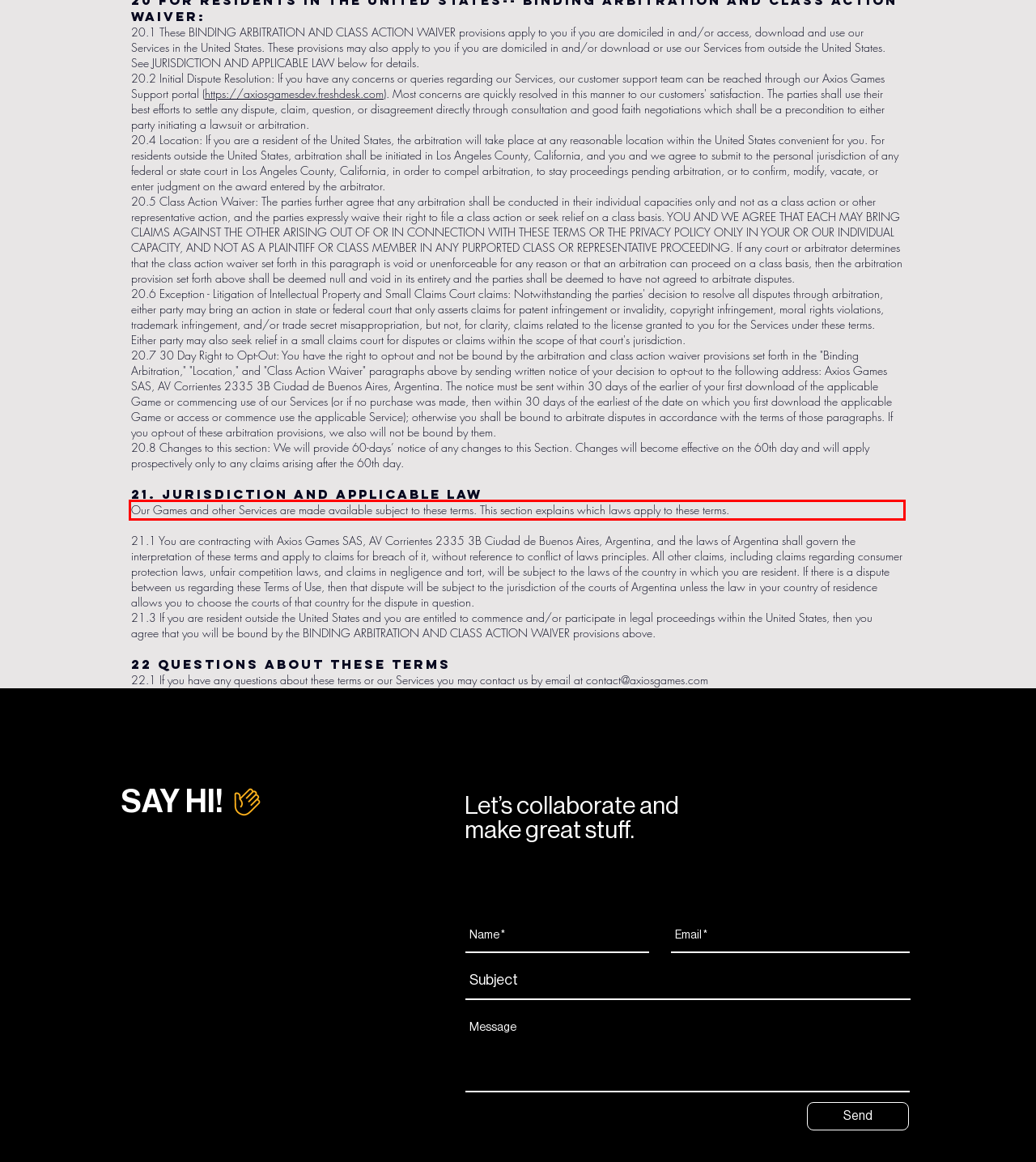In the given screenshot, locate the red bounding box and extract the text content from within it.

Our Games and other Services are made available subject to these terms. This section explains which laws apply to these terms.